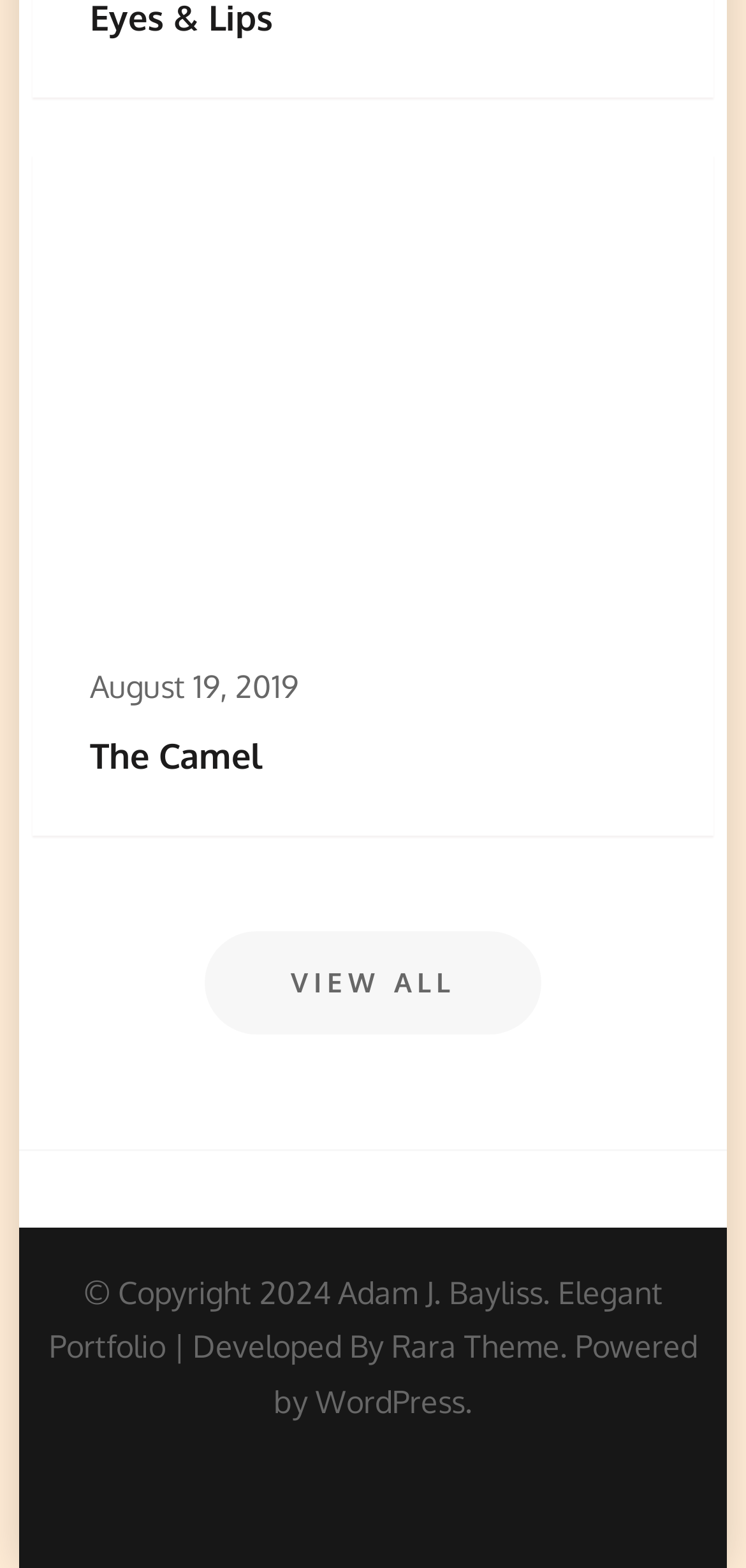Find the bounding box coordinates of the UI element according to this description: "August 19, 2019".

[0.121, 0.426, 0.4, 0.45]